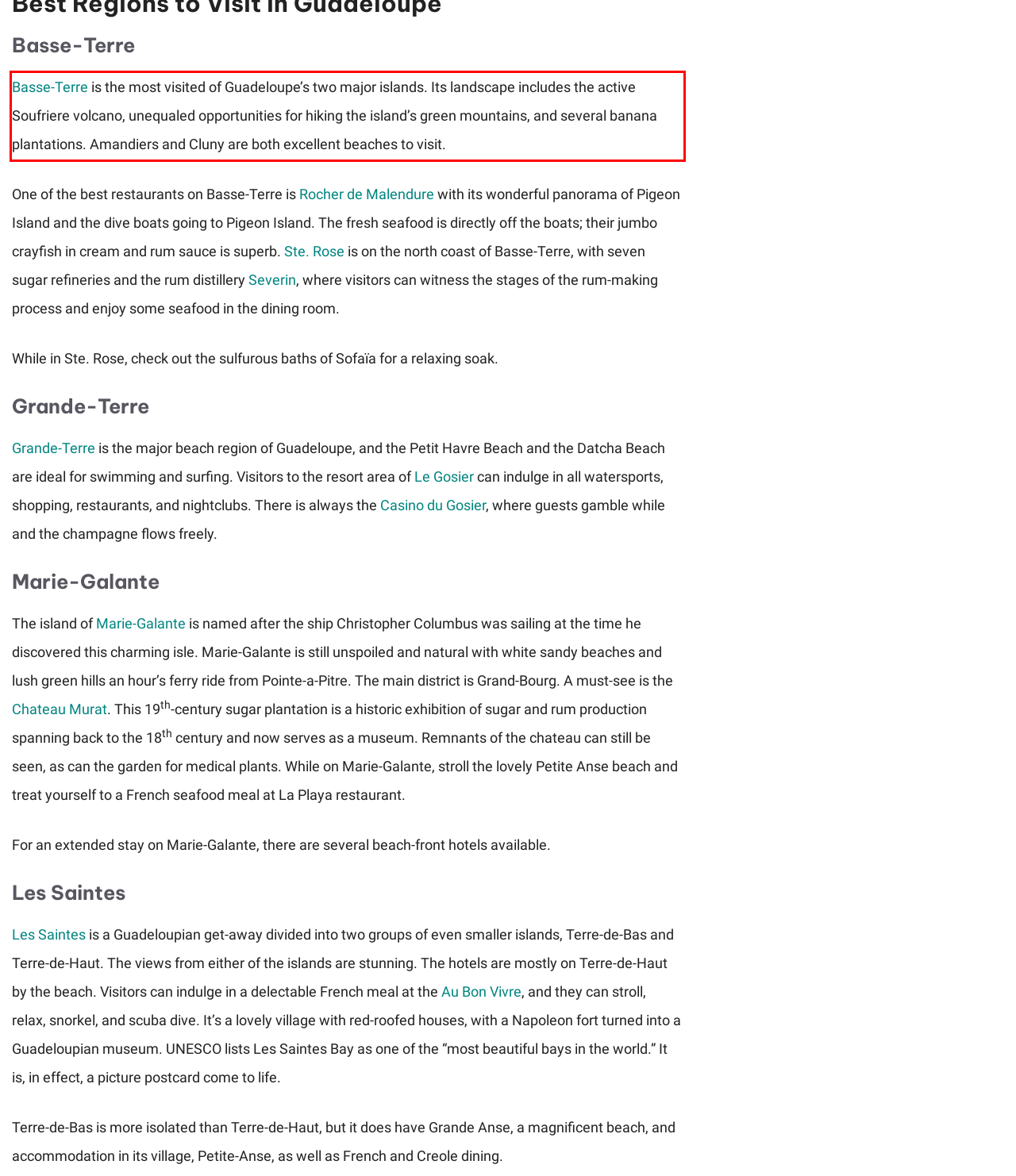Given a screenshot of a webpage containing a red rectangle bounding box, extract and provide the text content found within the red bounding box.

Basse-Terre is the most visited of Guadeloupe’s two major islands. Its landscape includes the active Soufriere volcano, unequaled opportunities for hiking the island’s green mountains, and several banana plantations. Amandiers and Cluny are both excellent beaches to visit.